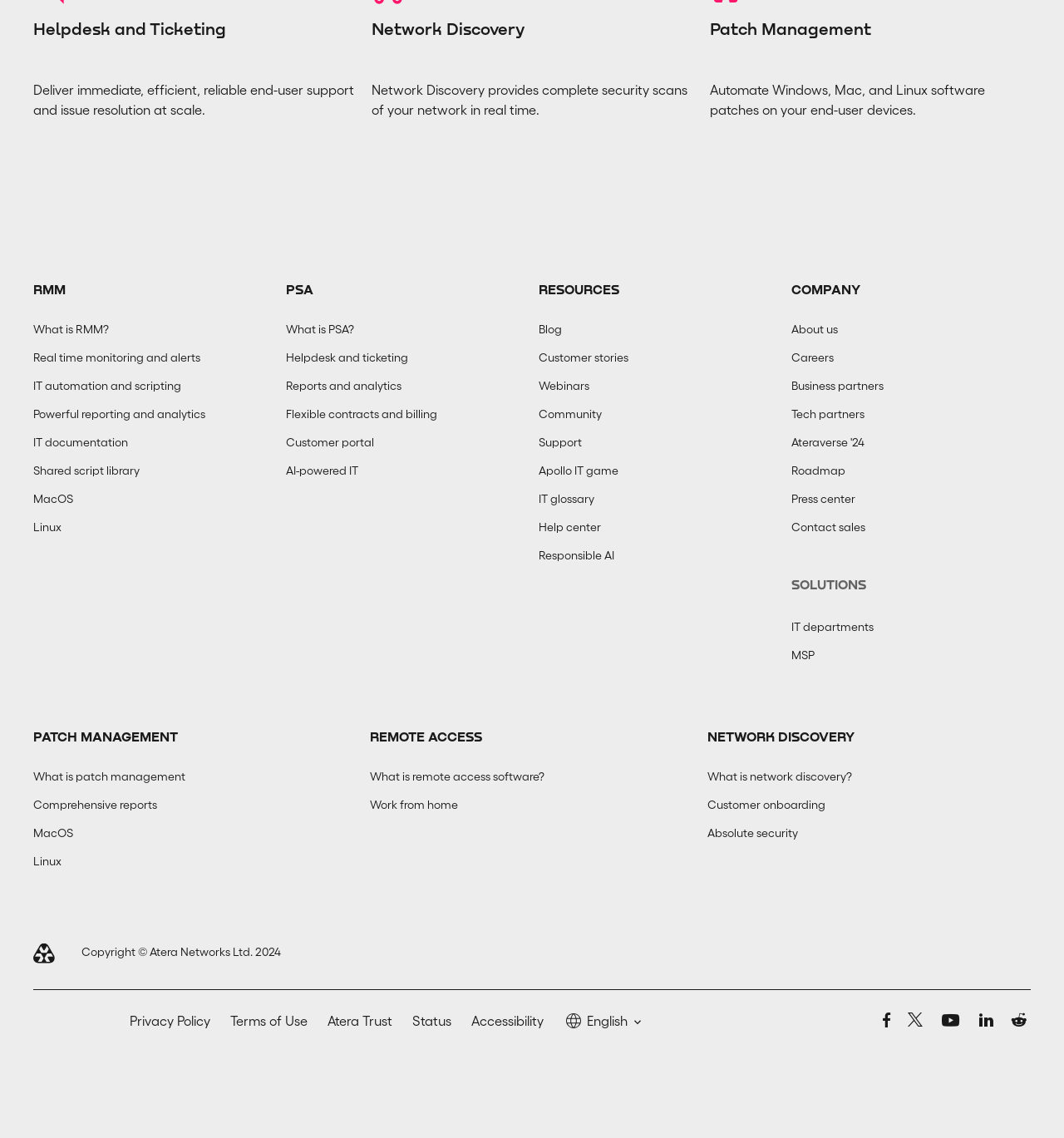Using the provided element description: "Remote Access", determine the bounding box coordinates of the corresponding UI element in the screenshot.

[0.348, 0.642, 0.652, 0.653]